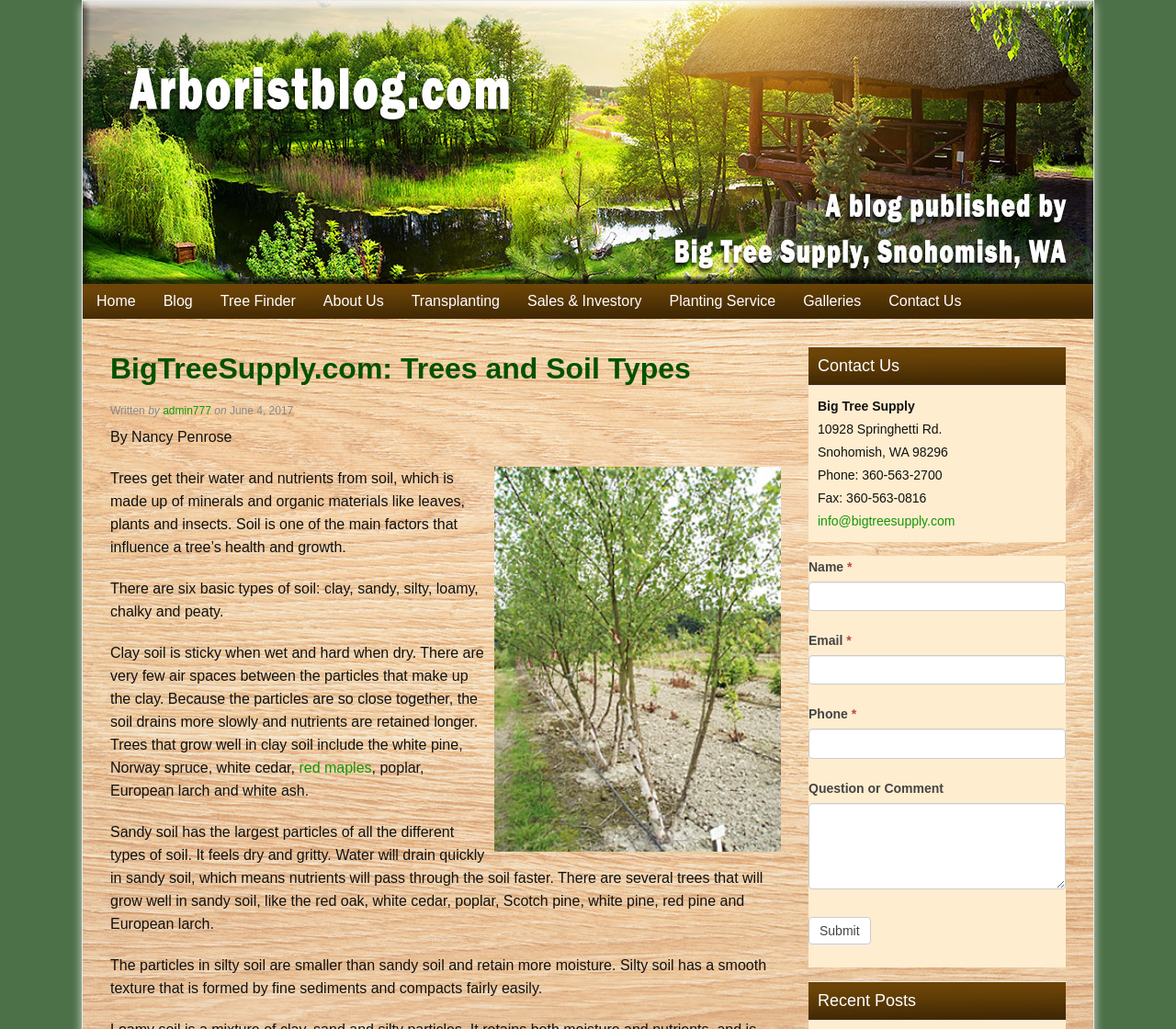Could you provide the bounding box coordinates for the portion of the screen to click to complete this instruction: "Click the 'admin777' link"?

[0.138, 0.393, 0.18, 0.406]